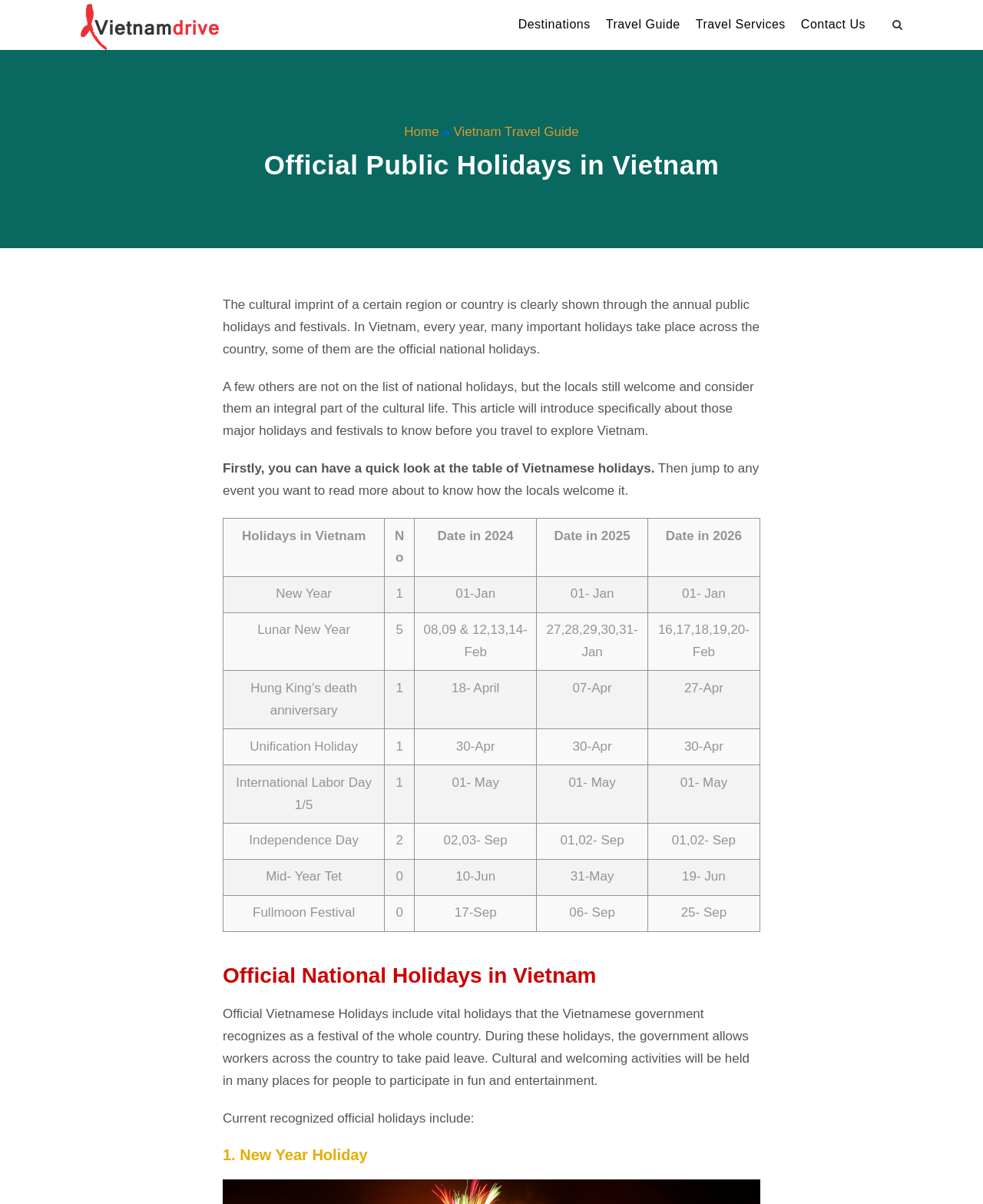Determine the bounding box coordinates of the clickable element necessary to fulfill the instruction: "View Destinations". Provide the coordinates as four float numbers within the 0 to 1 range, i.e., [left, top, right, bottom].

[0.527, 0.011, 0.601, 0.032]